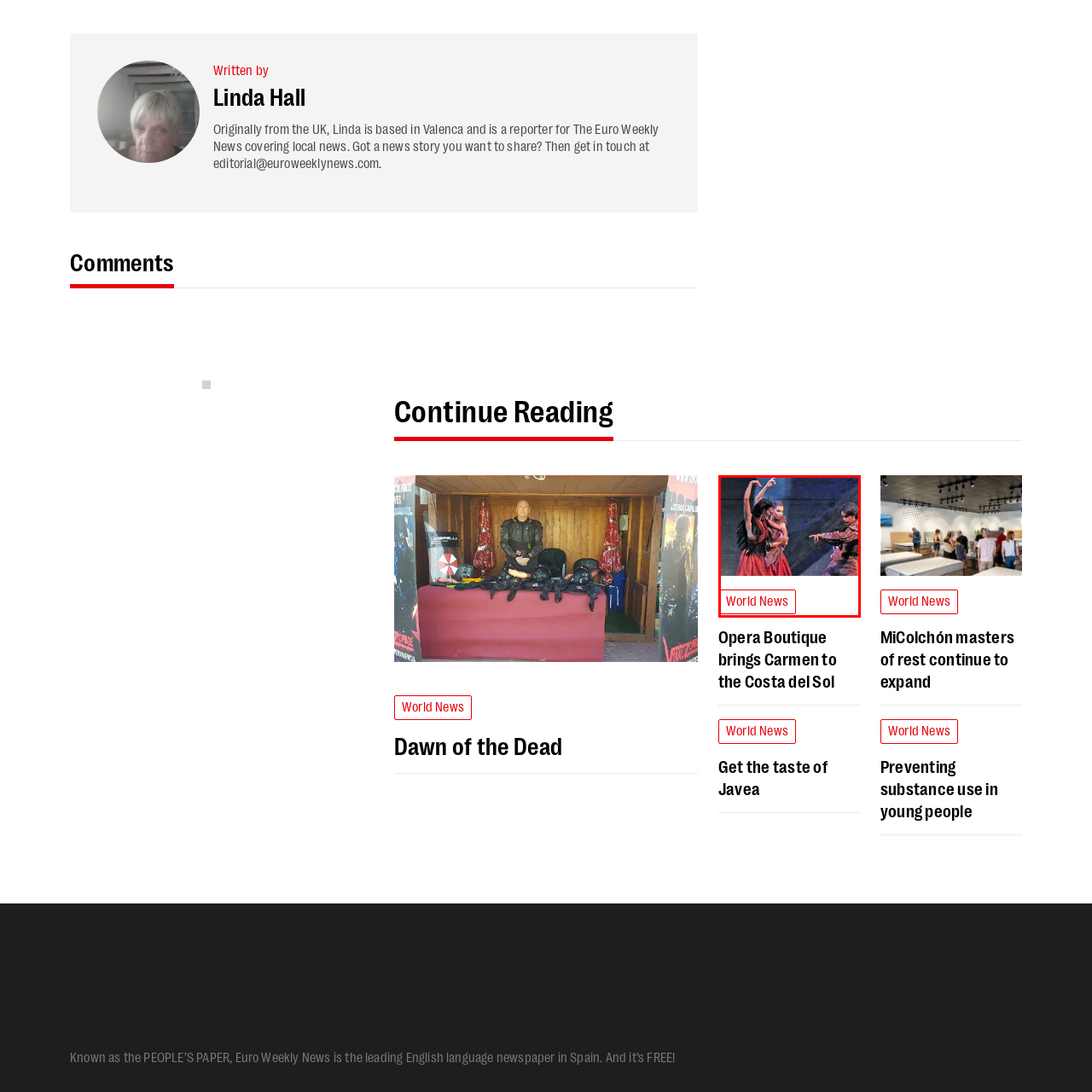Check the highlighted part in pink, What is the context of the presentation? 
Use a single word or phrase for your answer.

World News